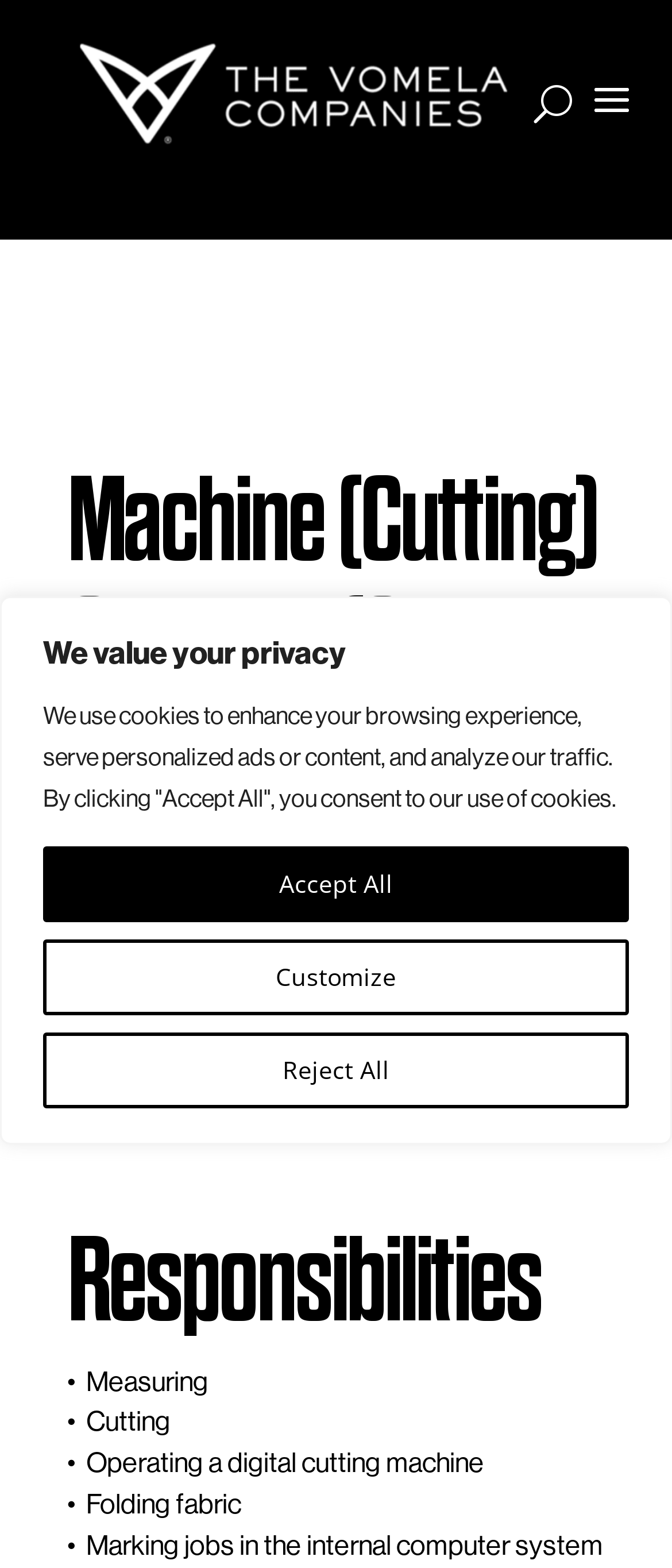What type of machine does the Cutting Operator operate?
Examine the image and give a concise answer in one word or a short phrase.

Digital cutting machine